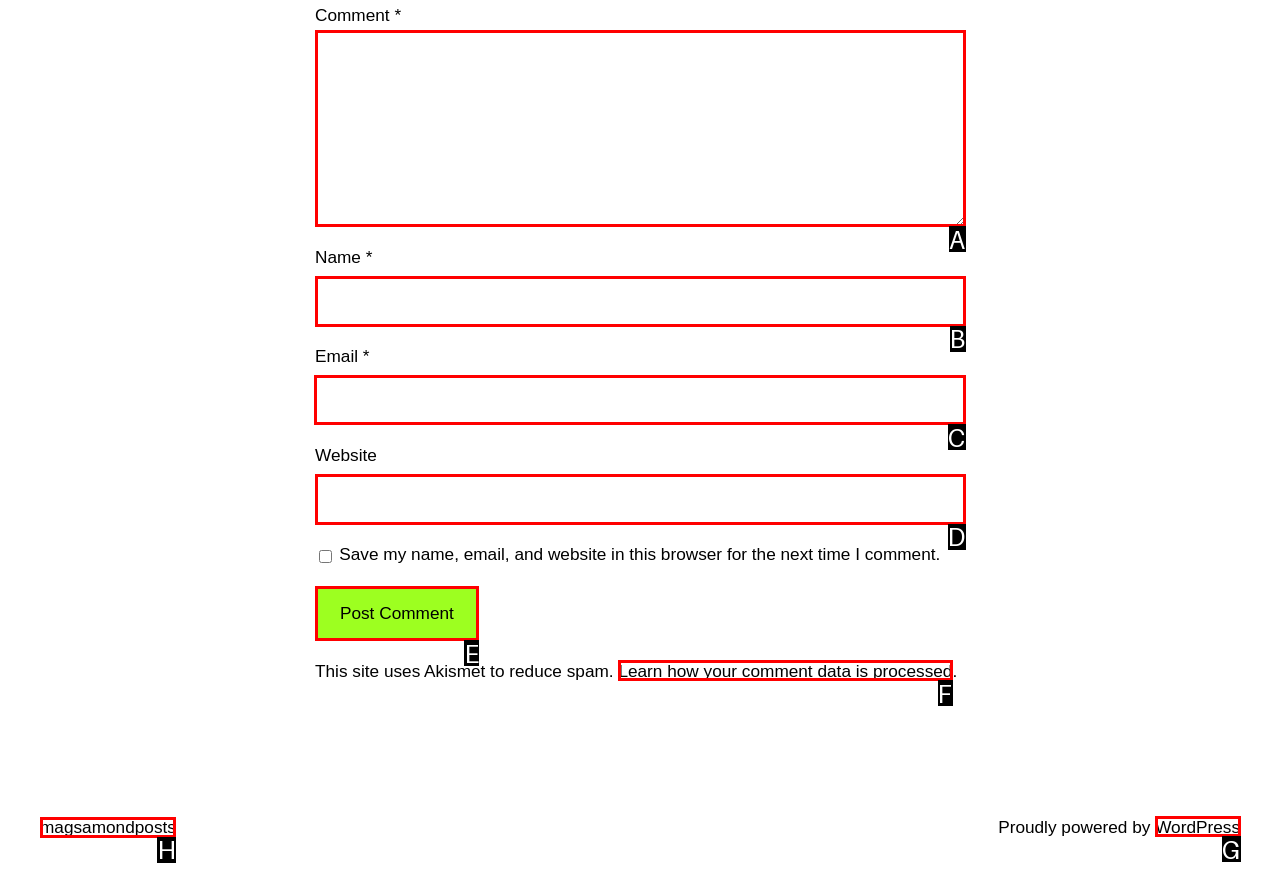Determine the letter of the UI element I should click on to complete the task: Click the 'Home' link at the top from the provided choices in the screenshot.

None